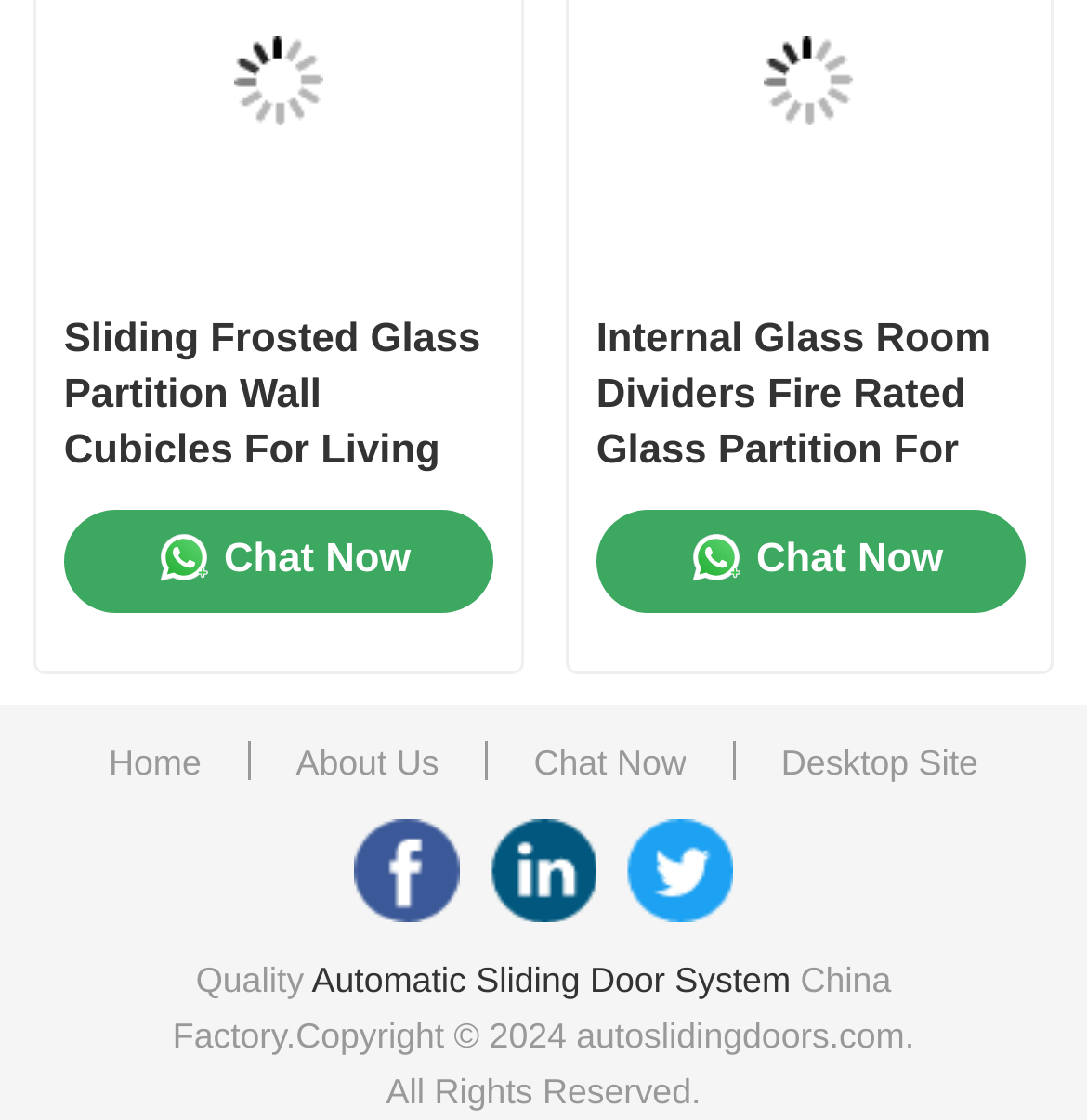Determine the bounding box of the UI element mentioned here: "About Us". The coordinates must be in the format [left, top, right, bottom] with values ranging from 0 to 1.

[0.272, 0.656, 0.404, 0.706]